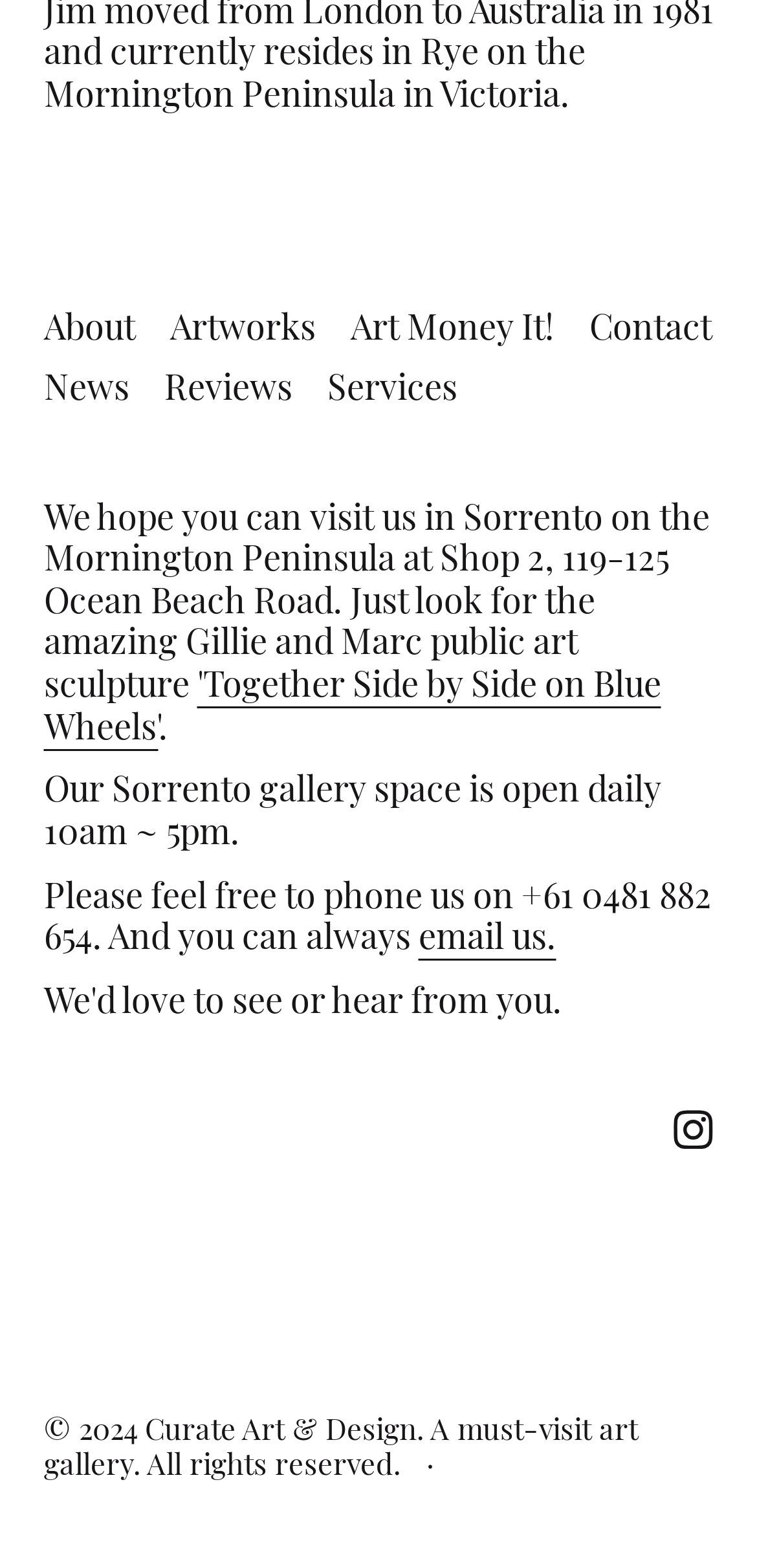What year is the copyright of the website?
Using the image, respond with a single word or phrase.

2024